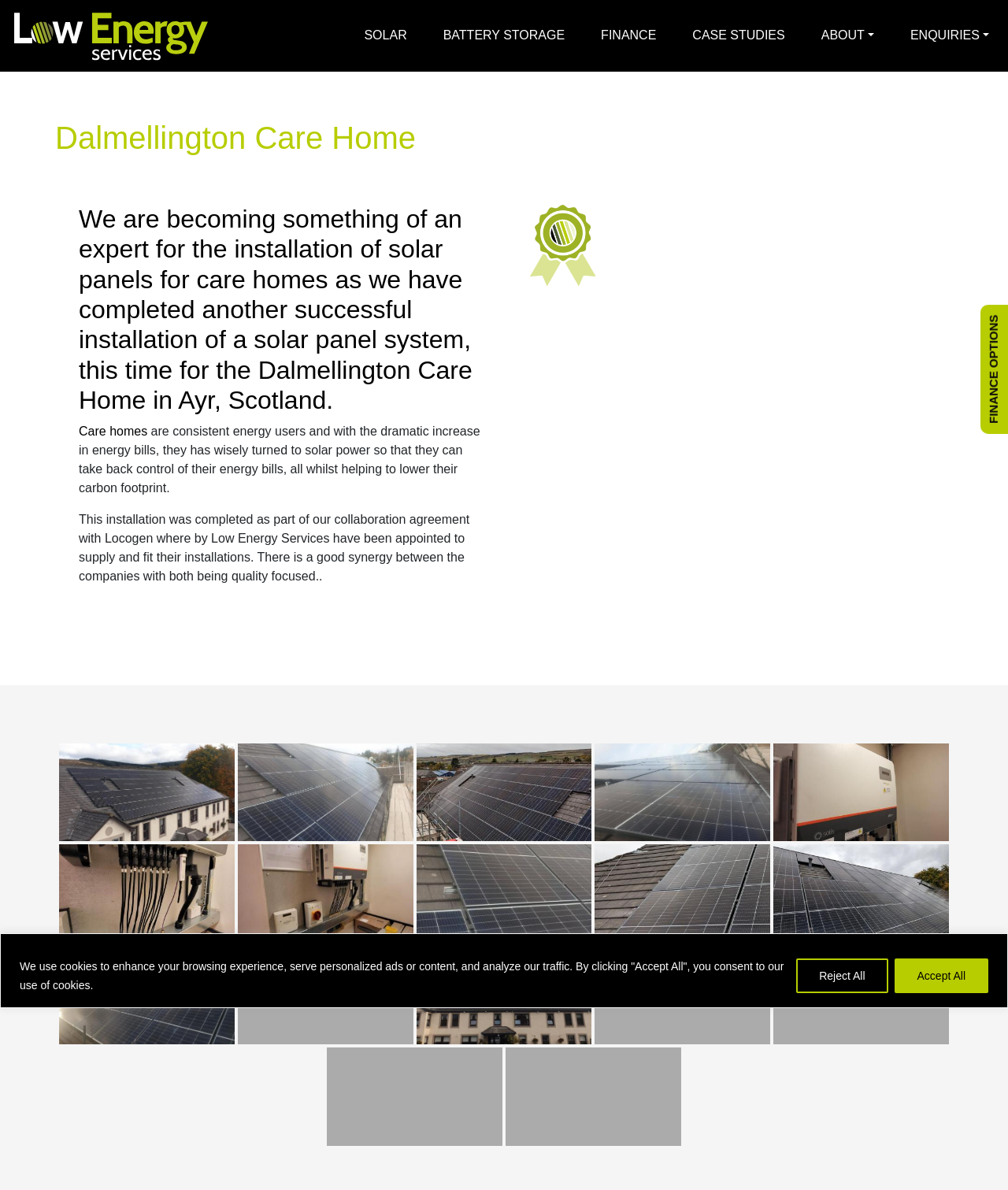What is the text of the webpage's headline?

Dalmellington Care Home